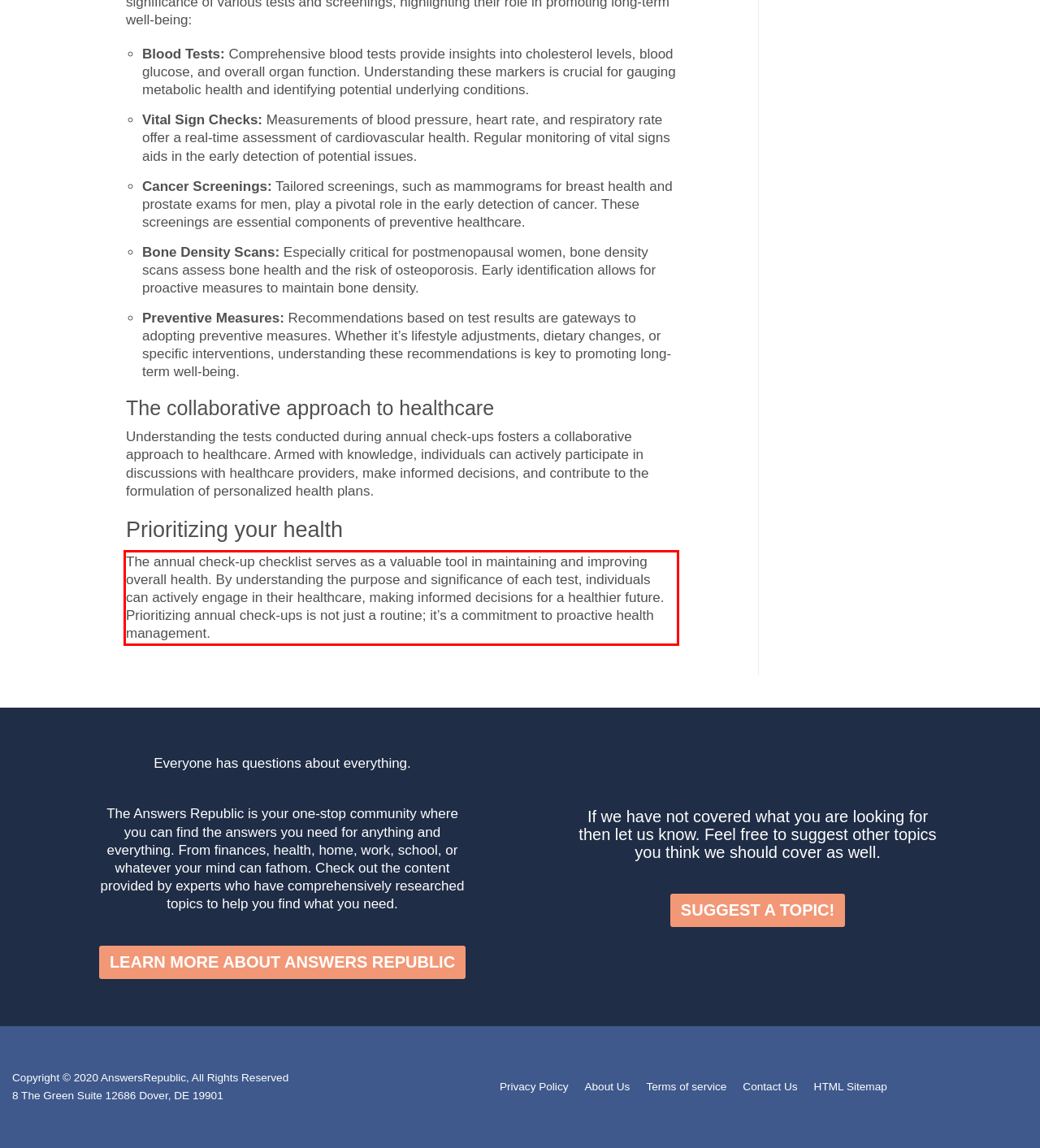You have a screenshot of a webpage where a UI element is enclosed in a red rectangle. Perform OCR to capture the text inside this red rectangle.

The annual check-up checklist serves as a valuable tool in maintaining and improving overall health. By understanding the purpose and significance of each test, individuals can actively engage in their healthcare, making informed decisions for a healthier future. Prioritizing annual check-ups is not just a routine; it’s a commitment to proactive health management.